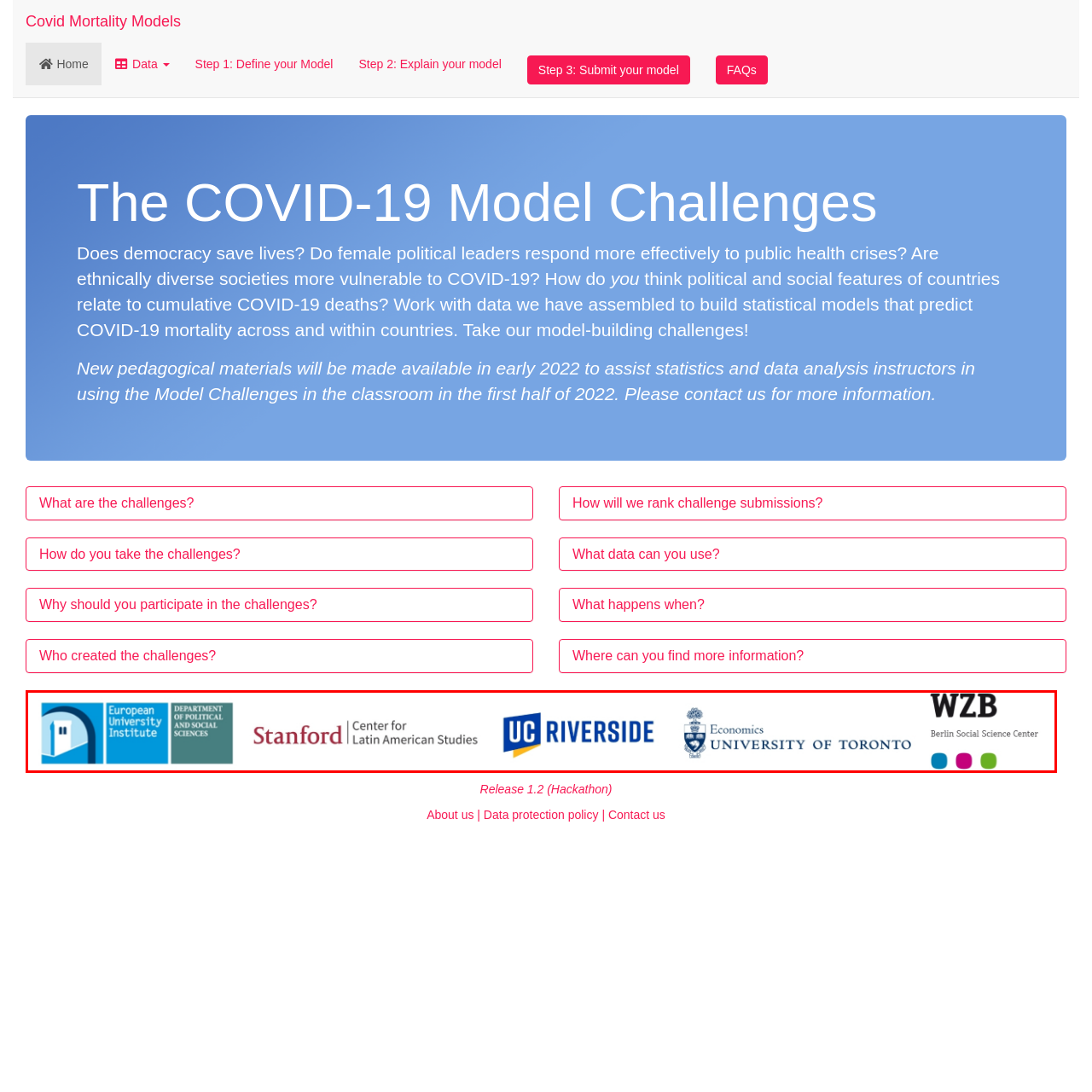What is the focus of the Stanford Center for Latin American Studies?
Examine the image that is surrounded by the red bounding box and answer the question with as much detail as possible using the image.

The question asks for the focus of the Stanford Center for Latin American Studies. By reading the caption, we can see that the Stanford Center for Latin American Studies is dedicated to the advancement of knowledge about Latin American issues.